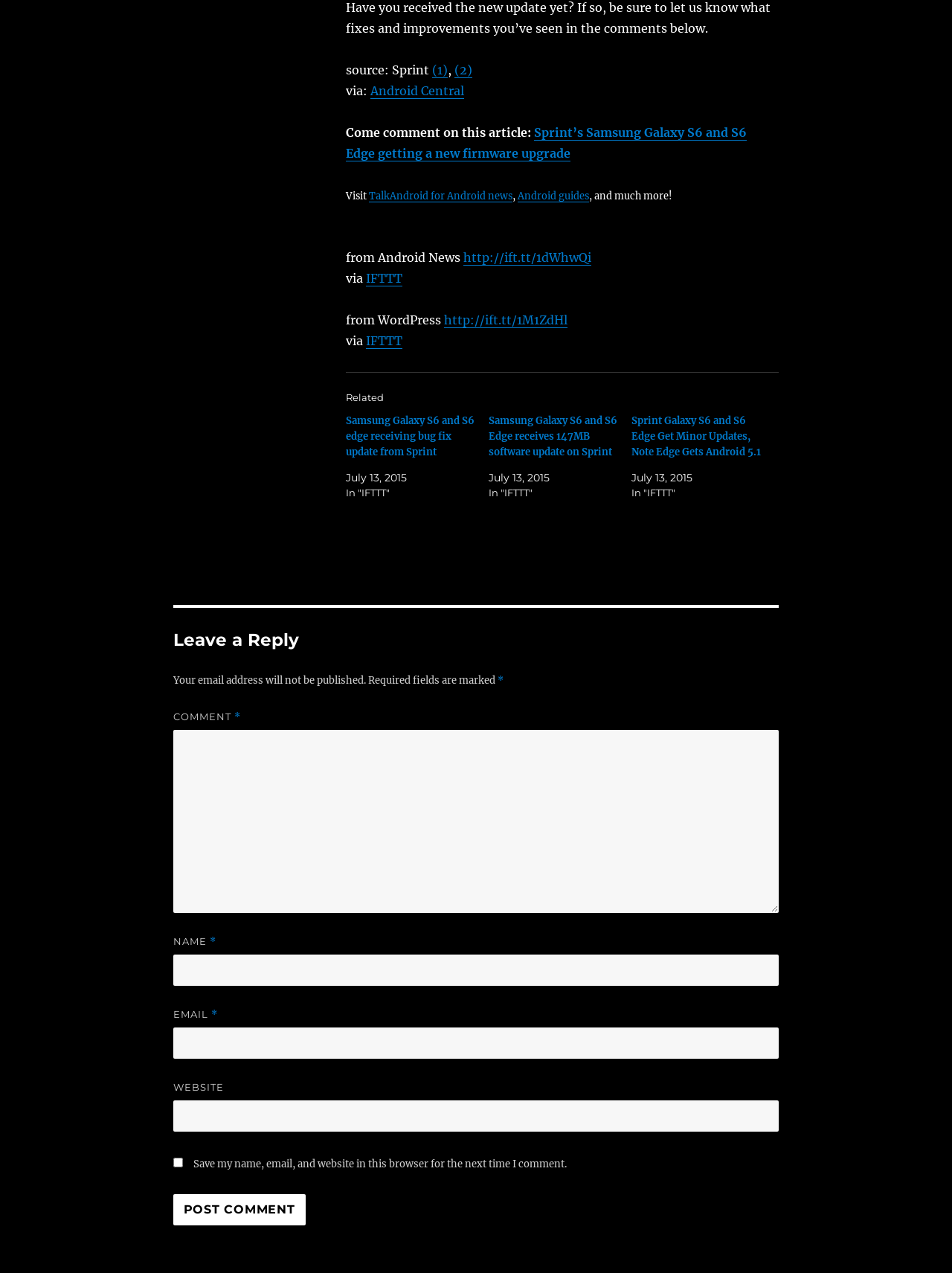Pinpoint the bounding box coordinates of the area that must be clicked to complete this instruction: "Click on the link to visit TalkAndroid for Android news".

[0.388, 0.149, 0.539, 0.159]